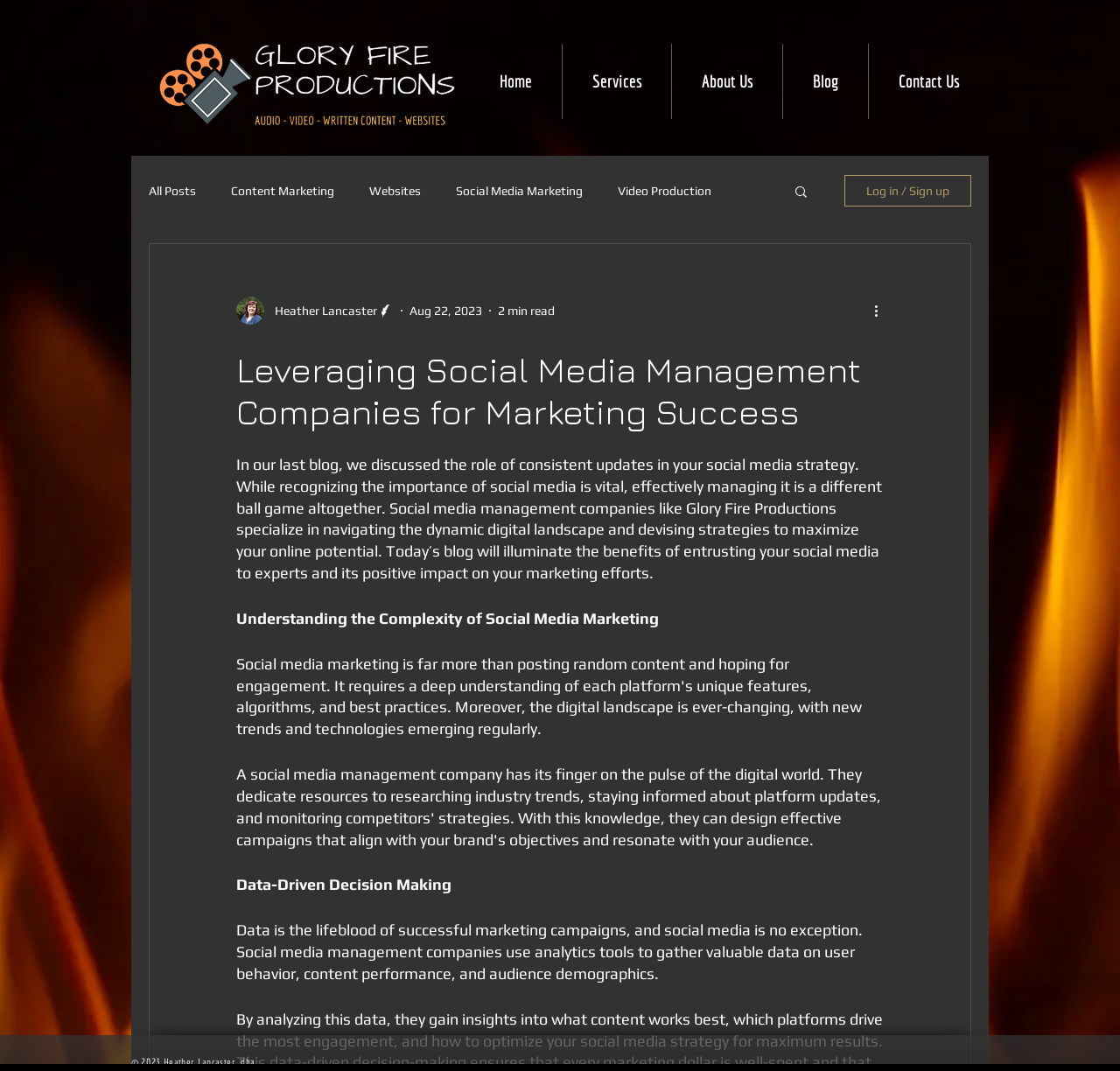Identify the bounding box coordinates of the area you need to click to perform the following instruction: "Click the 'Home' link".

[0.42, 0.041, 0.502, 0.111]